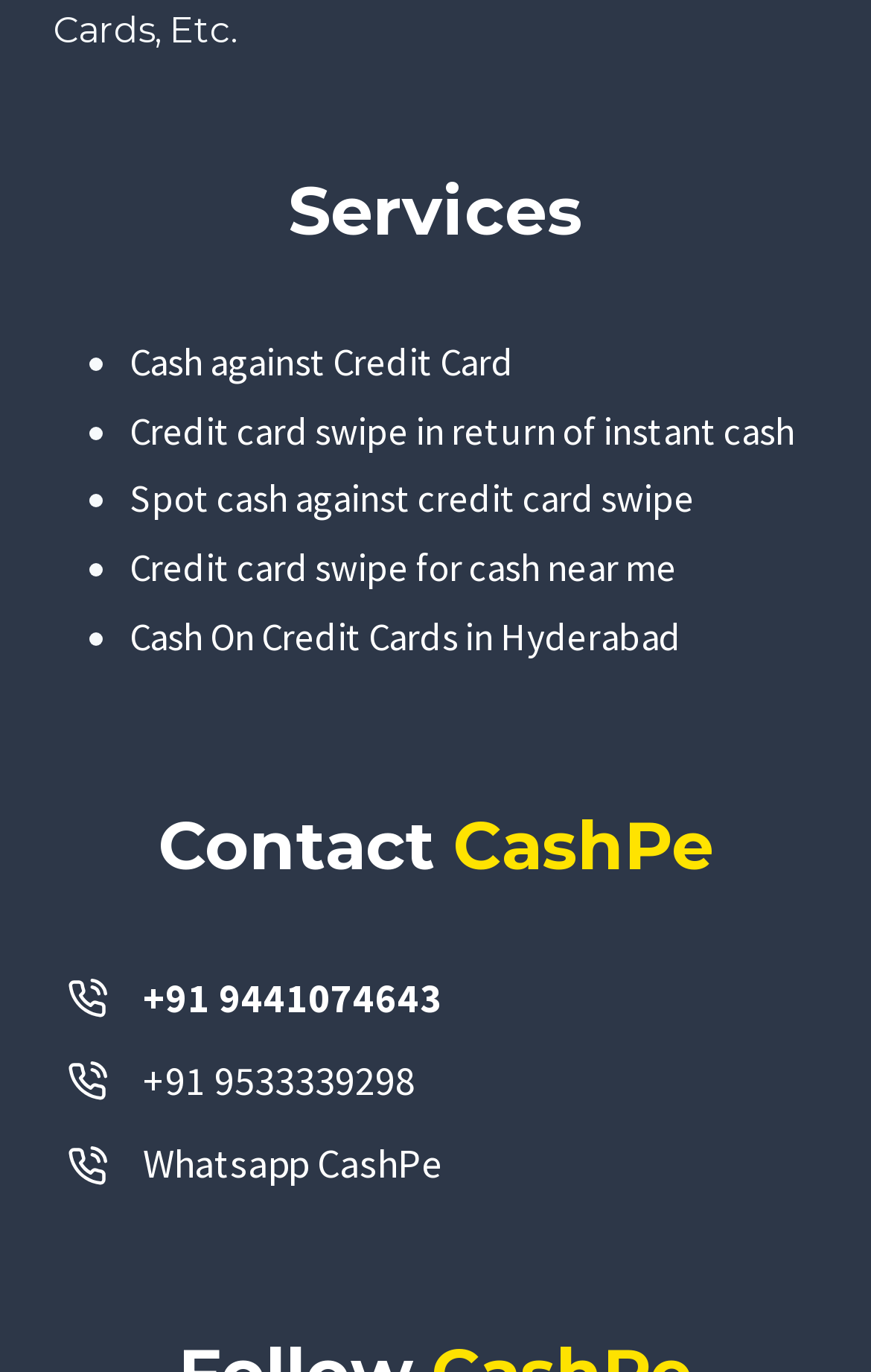Answer the following query concisely with a single word or phrase:
How can I contact CashPe?

Phone numbers and Whatsapp